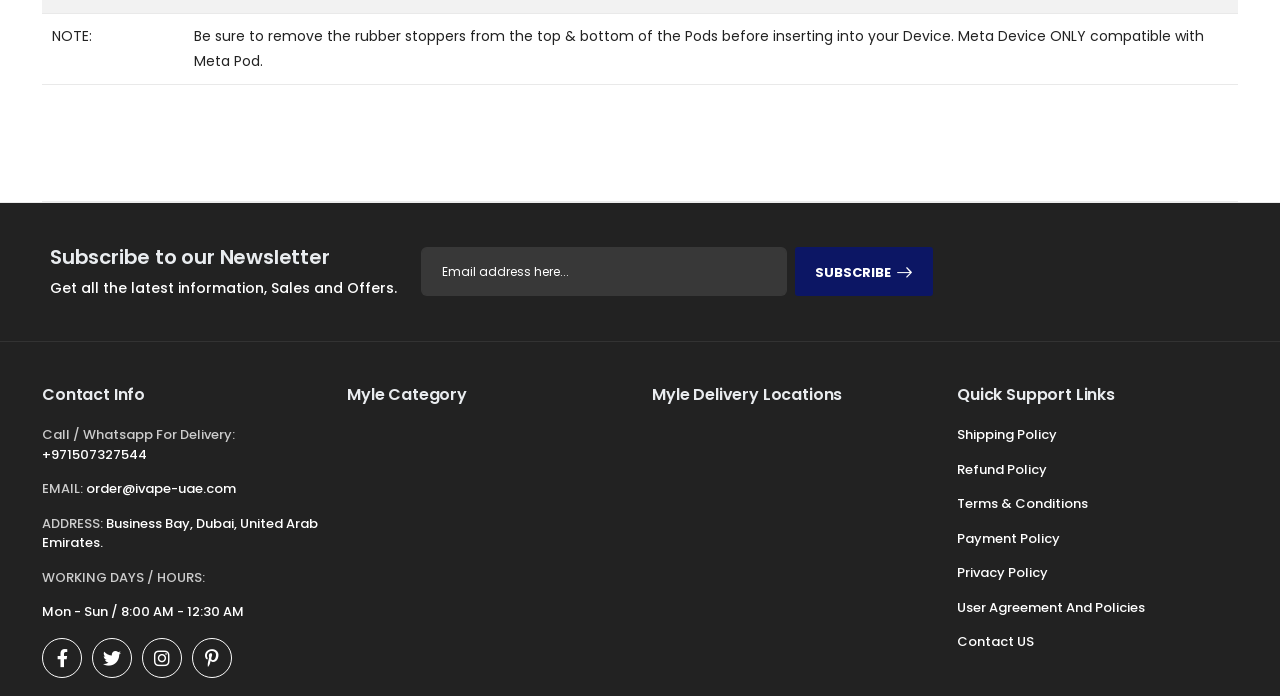What is the phone number for delivery?
By examining the image, provide a one-word or phrase answer.

+971507327544